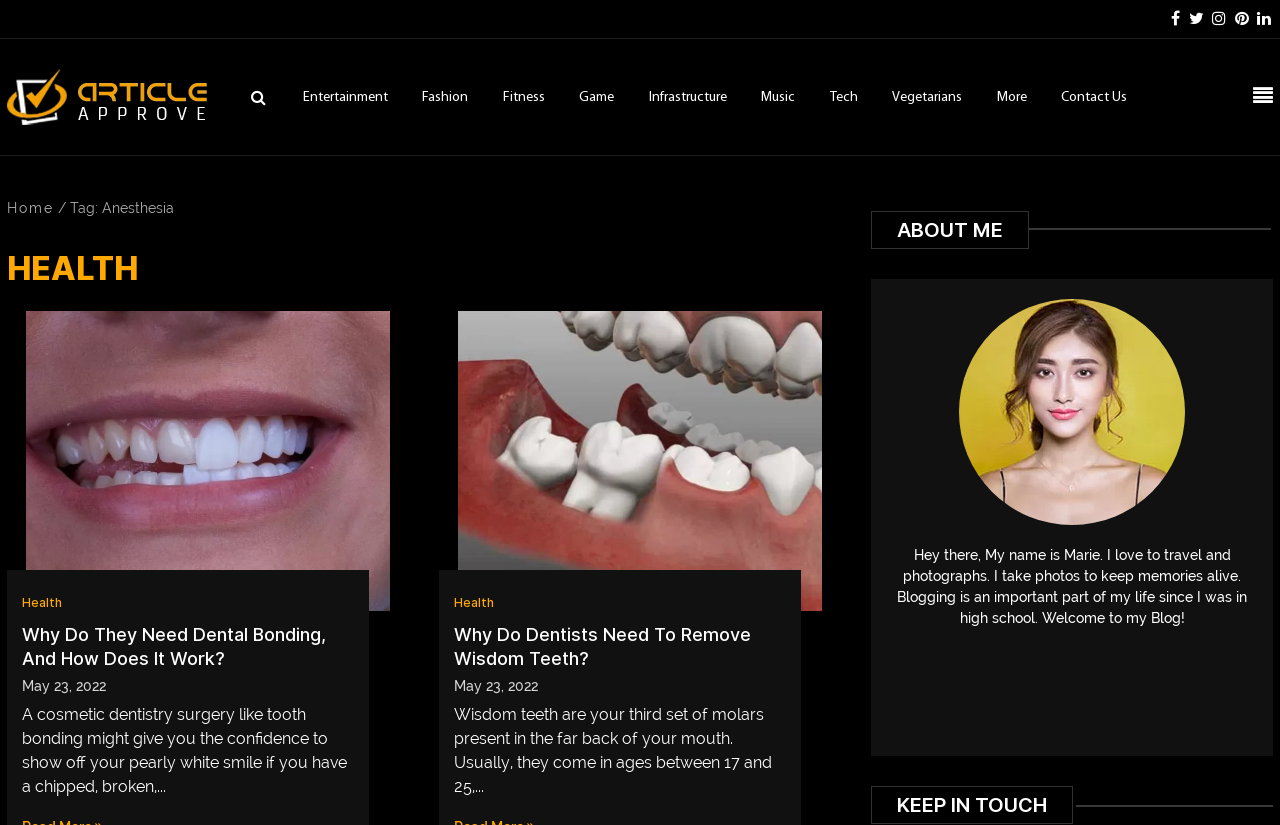Identify the bounding box coordinates of the area you need to click to perform the following instruction: "go to the Home page".

[0.005, 0.236, 0.042, 0.262]